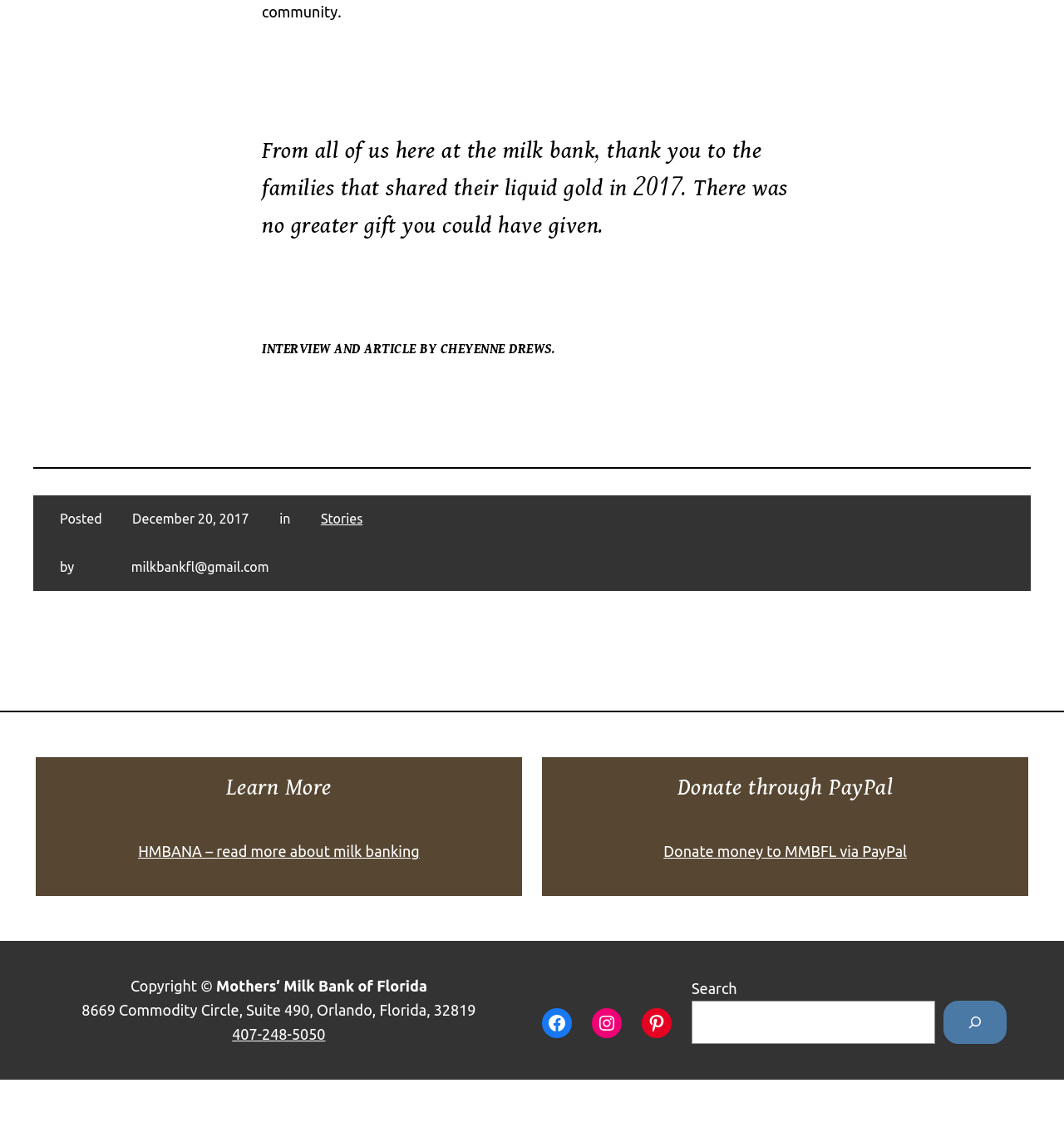Find the bounding box coordinates for the area you need to click to carry out the instruction: "Read the article by Cheyenne Drews". The coordinates should be four float numbers between 0 and 1, indicated as [left, top, right, bottom].

[0.246, 0.296, 0.754, 0.316]